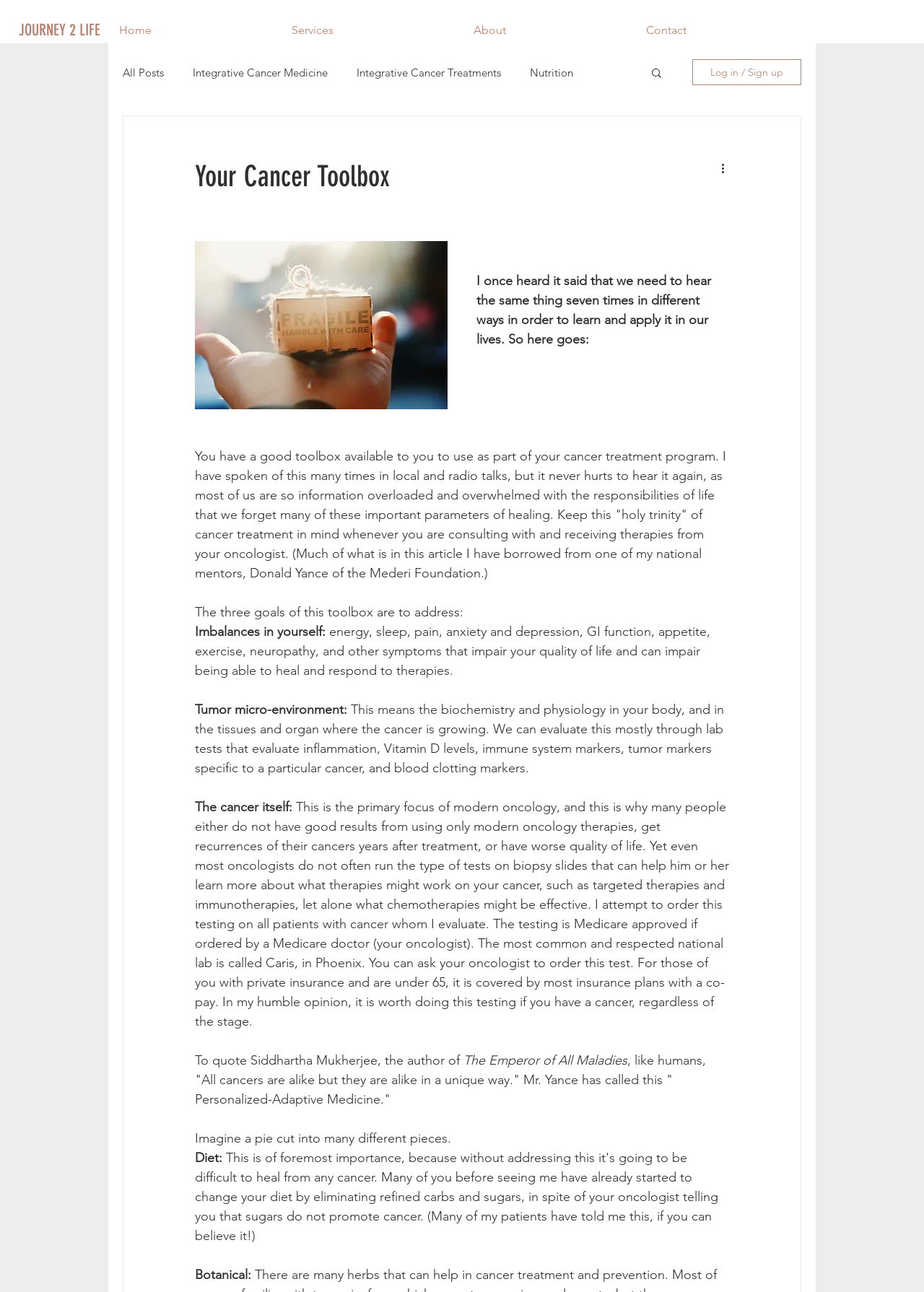Provide the bounding box coordinates for the UI element described in this sentence: "Log in / Sign up". The coordinates should be four float values between 0 and 1, i.e., [left, top, right, bottom].

[0.749, 0.046, 0.867, 0.066]